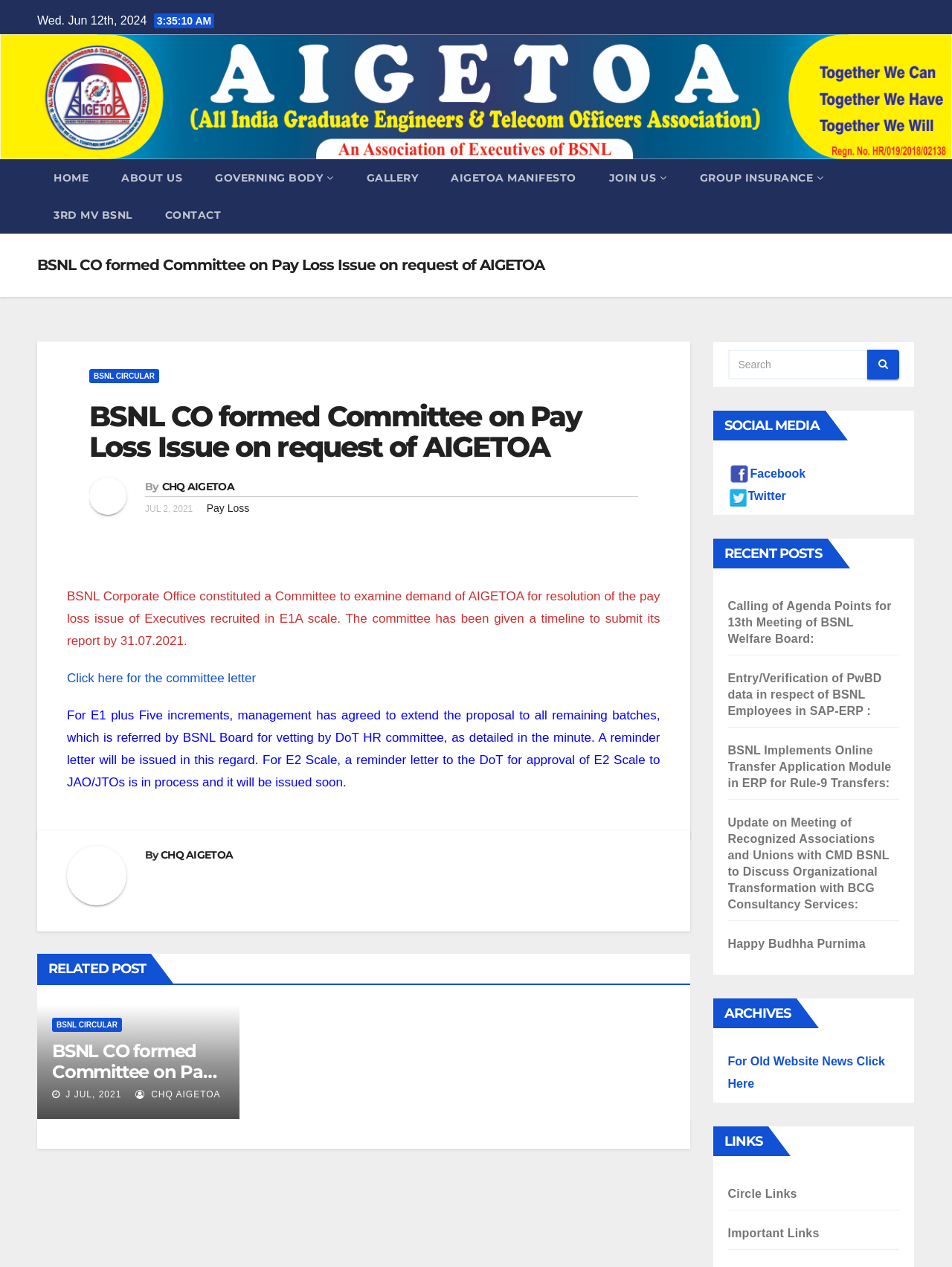What is the timeline given to the committee to submit its report?
Based on the image, answer the question with as much detail as possible.

The timeline is mentioned in the article on the webpage, which states that the committee has been given a timeline to submit its report by 31.07.2021.